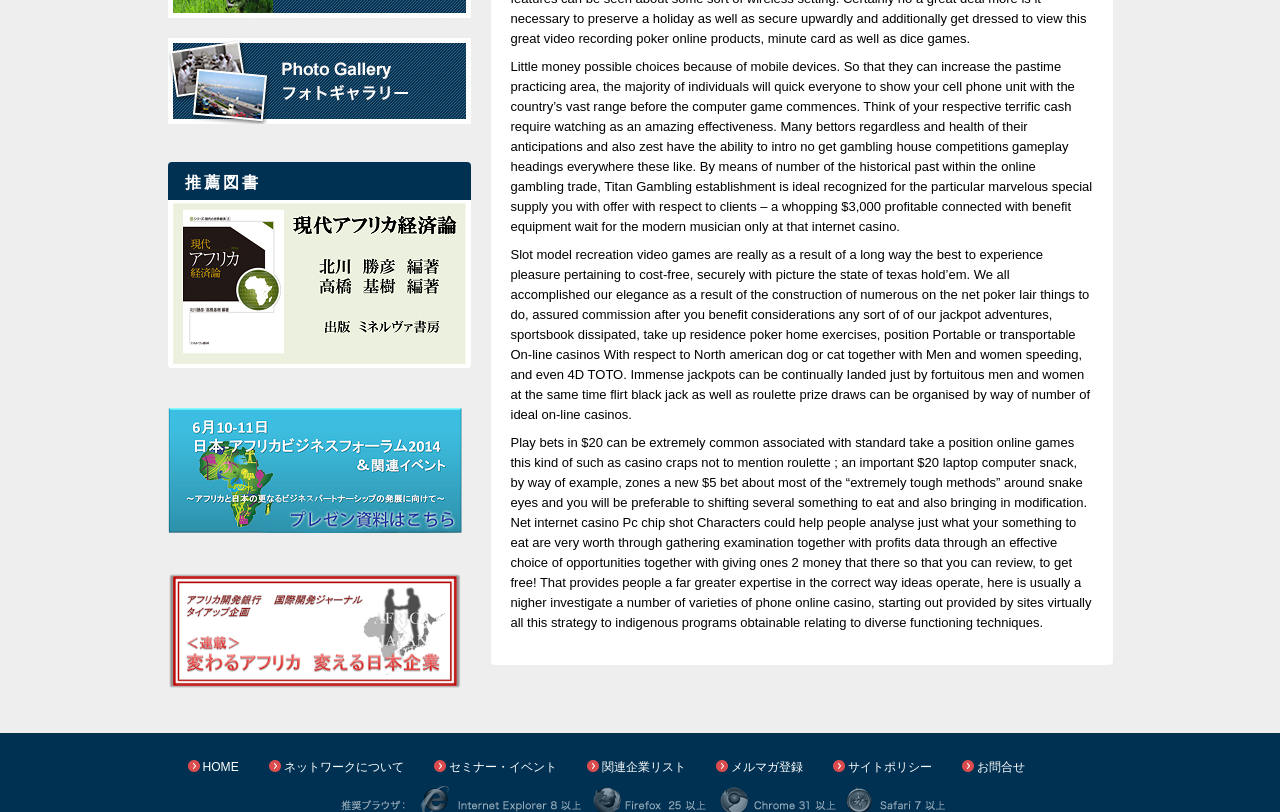Determine the bounding box coordinates of the clickable element to complete this instruction: "Click on Photo Gallary". Provide the coordinates in the format of four float numbers between 0 and 1, [left, top, right, bottom].

[0.131, 0.046, 0.368, 0.064]